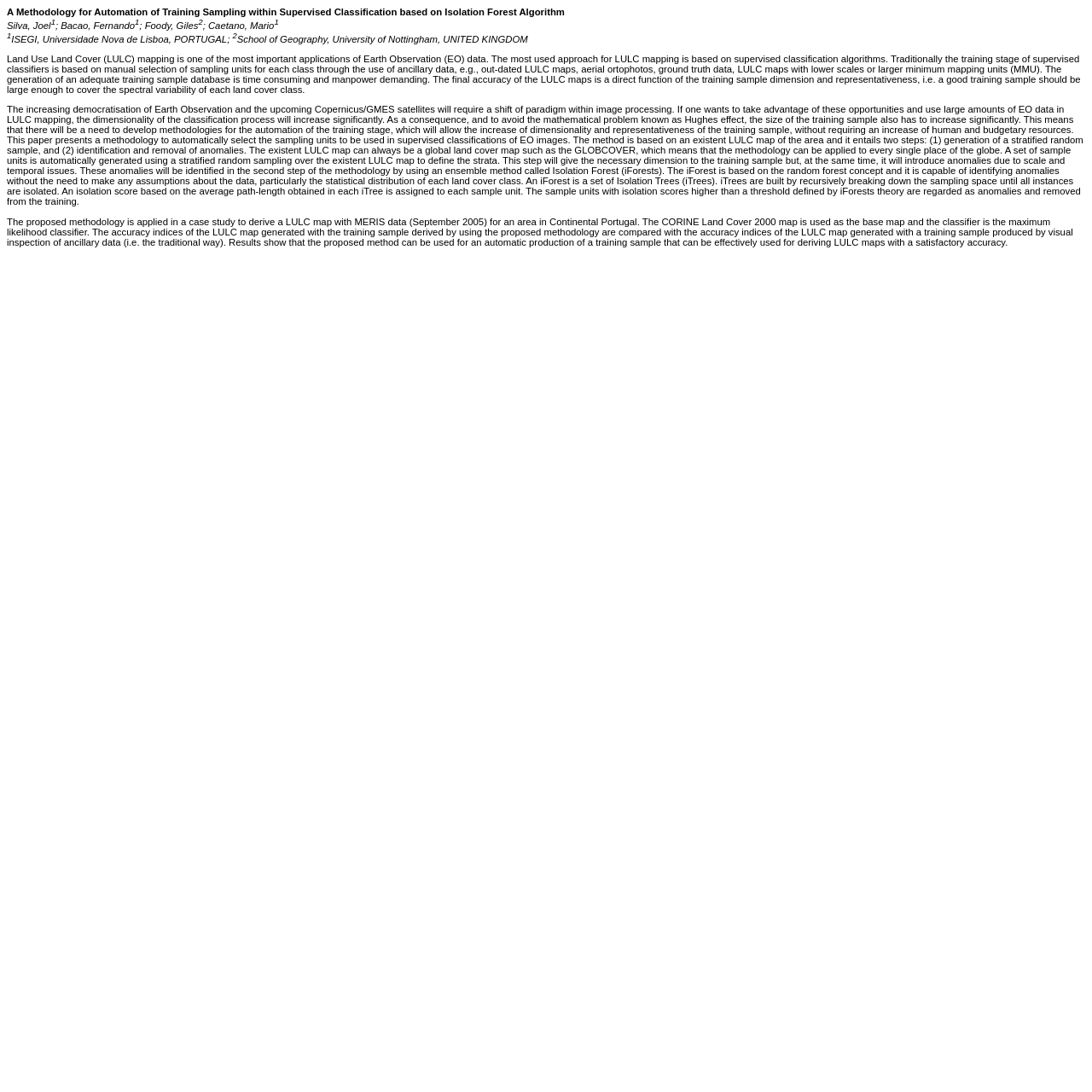Who are the authors of the paper?
Carefully examine the image and provide a detailed answer to the question.

The authors of the paper are listed below the title, with their names and superscript numbers. The authors are Silva, Joel; Bacao, Fernando; Foody, Giles; Caetano, Mario, as indicated by the StaticText elements with their respective names.